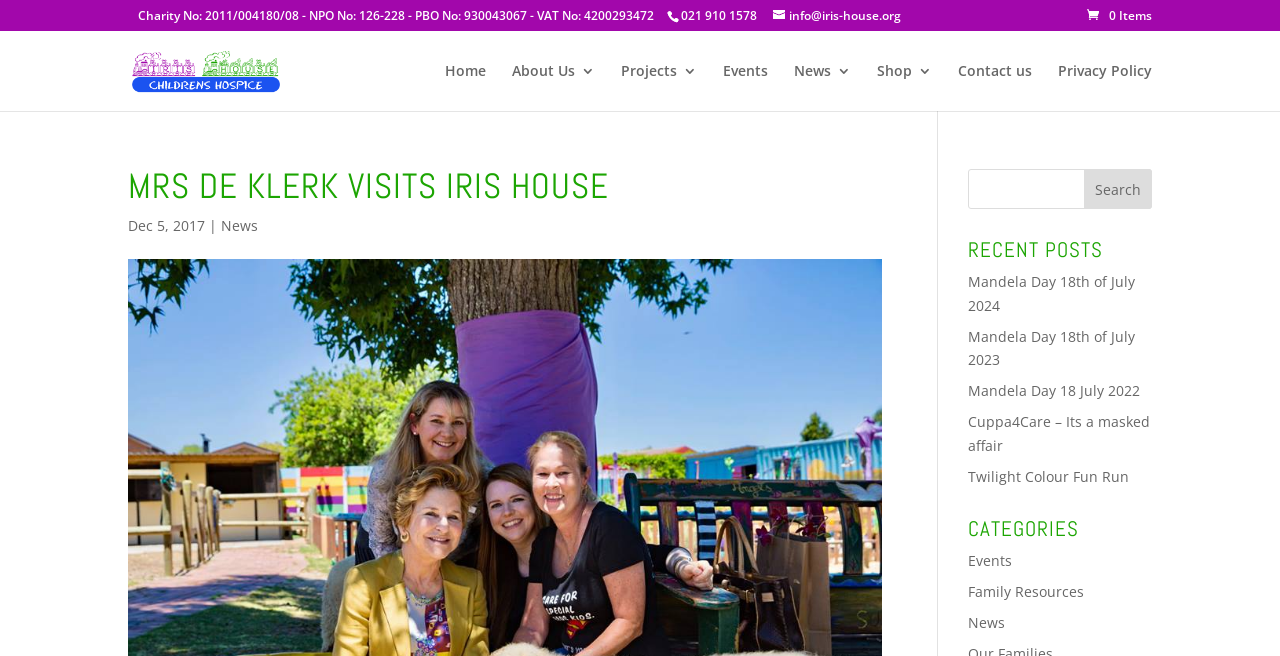What is the charity number of Iris House Children's Hospice?
Please provide a comprehensive and detailed answer to the question.

I found the charity number by looking at the top section of the webpage, where it says 'Charity No: 2011/004180/08 - NPO No: 126-228 - PBO No: 930043067 - VAT No: 4200293472'.